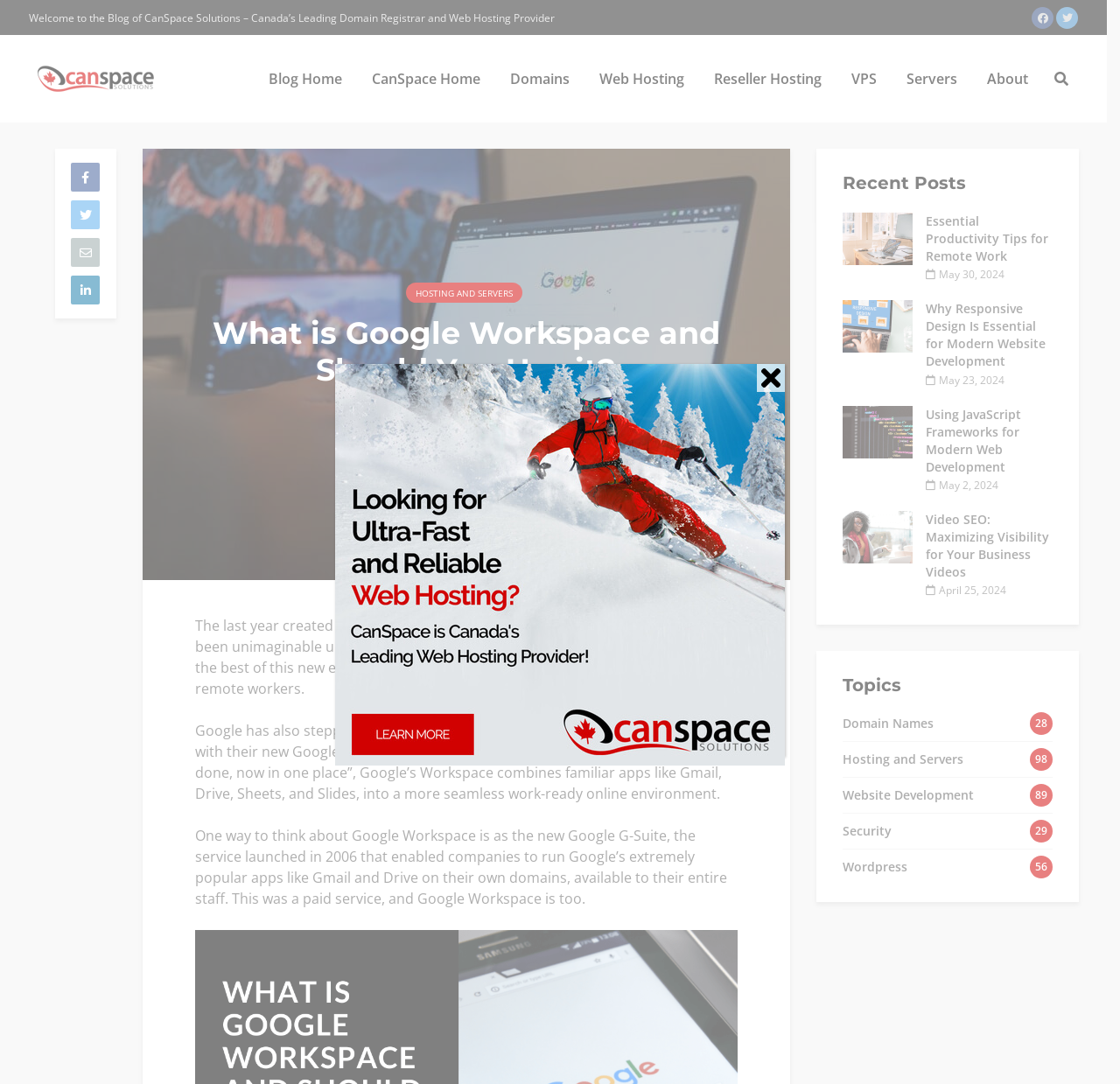Determine the coordinates of the bounding box for the clickable area needed to execute this instruction: "Read the article 'Essential Productivity Tips for Remote Work'".

[0.752, 0.196, 0.939, 0.261]